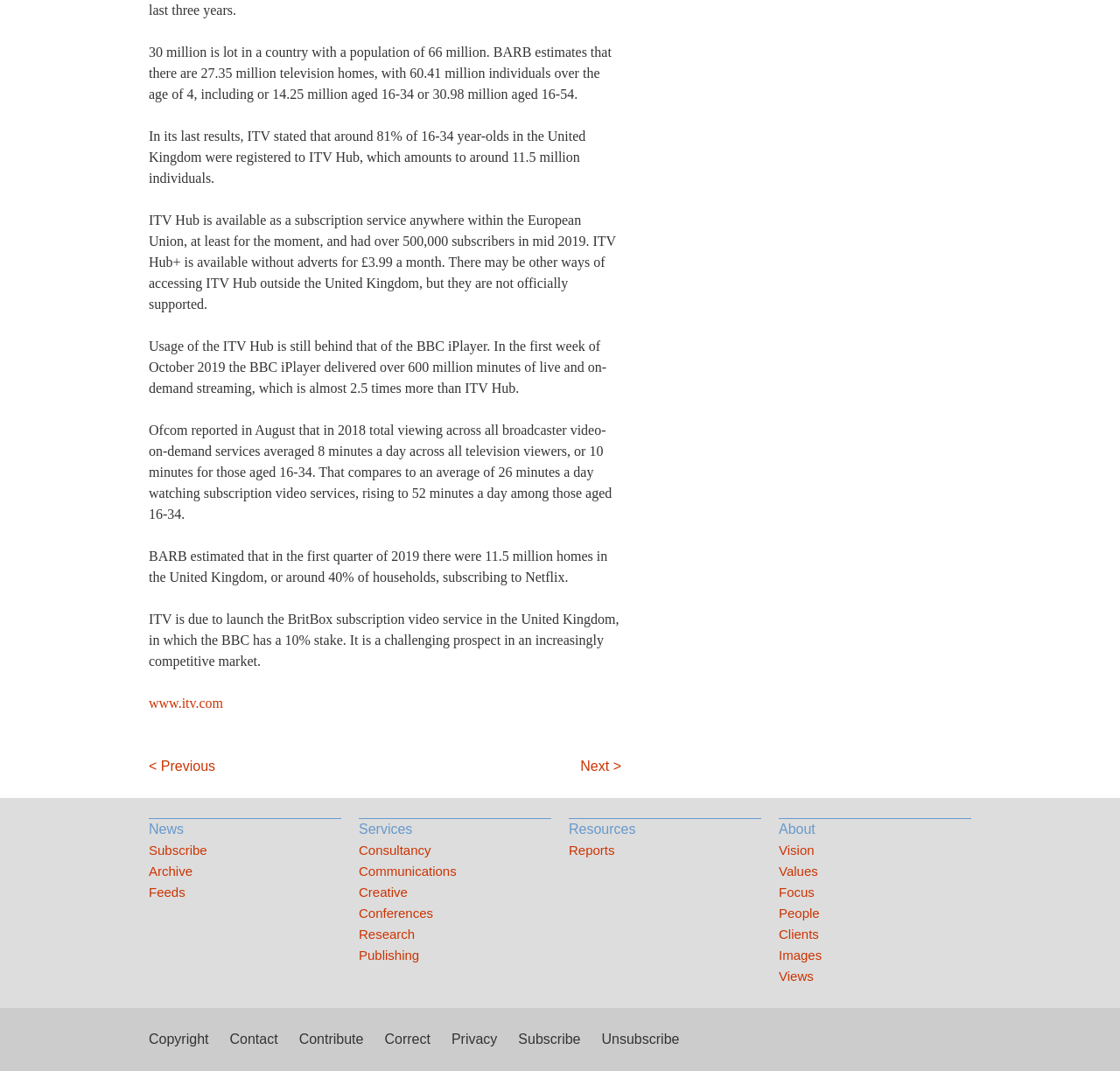Provide a single word or phrase to answer the given question: 
What is the name of the subscription video service ITV is launching in the UK?

BritBox